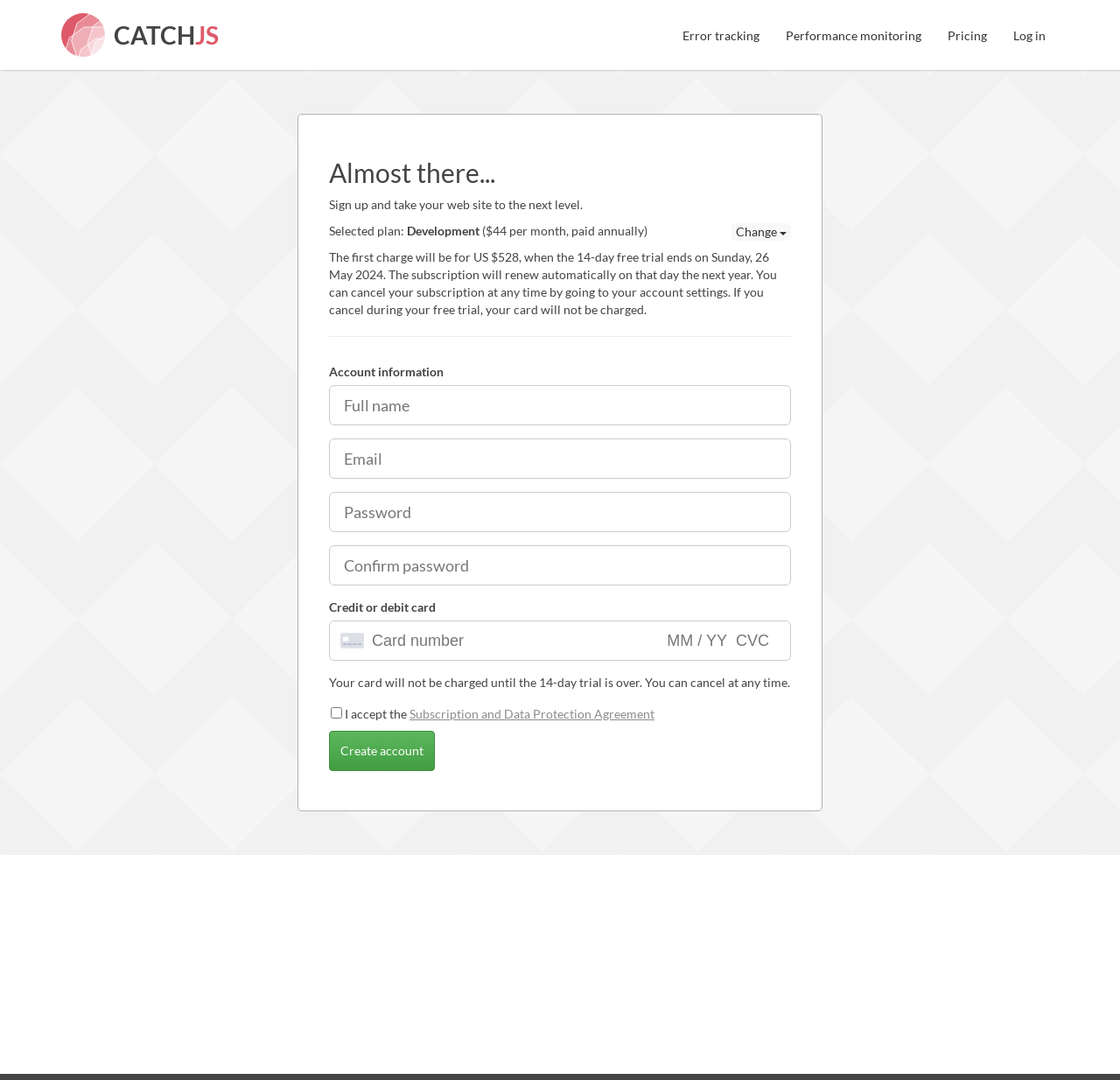Specify the bounding box coordinates of the element's area that should be clicked to execute the given instruction: "Click on the CATCHJS link". The coordinates should be four float numbers between 0 and 1, i.e., [left, top, right, bottom].

[0.055, 0.03, 0.195, 0.058]